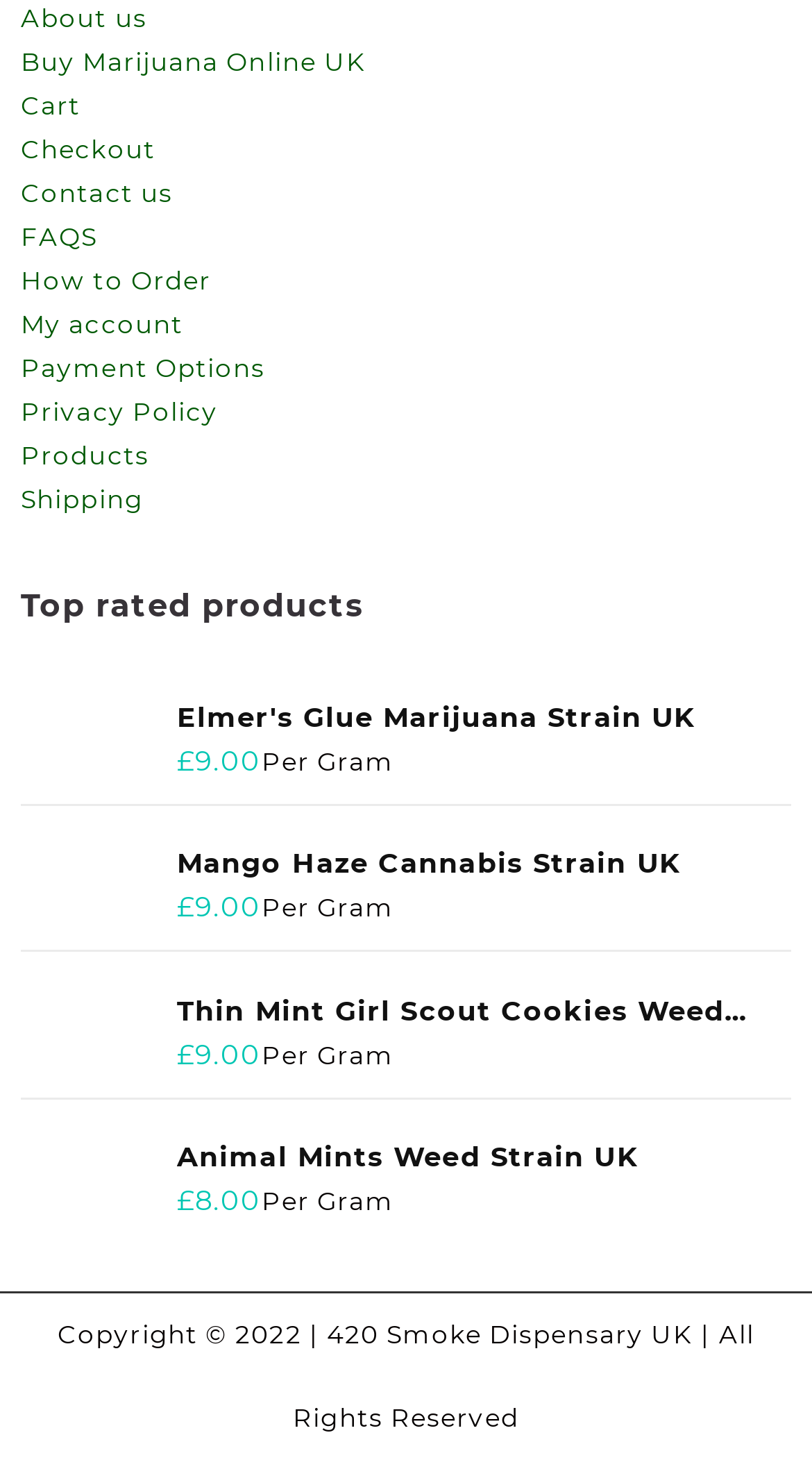Pinpoint the bounding box coordinates of the element you need to click to execute the following instruction: "Go to checkout". The bounding box should be represented by four float numbers between 0 and 1, in the format [left, top, right, bottom].

[0.026, 0.091, 0.191, 0.113]